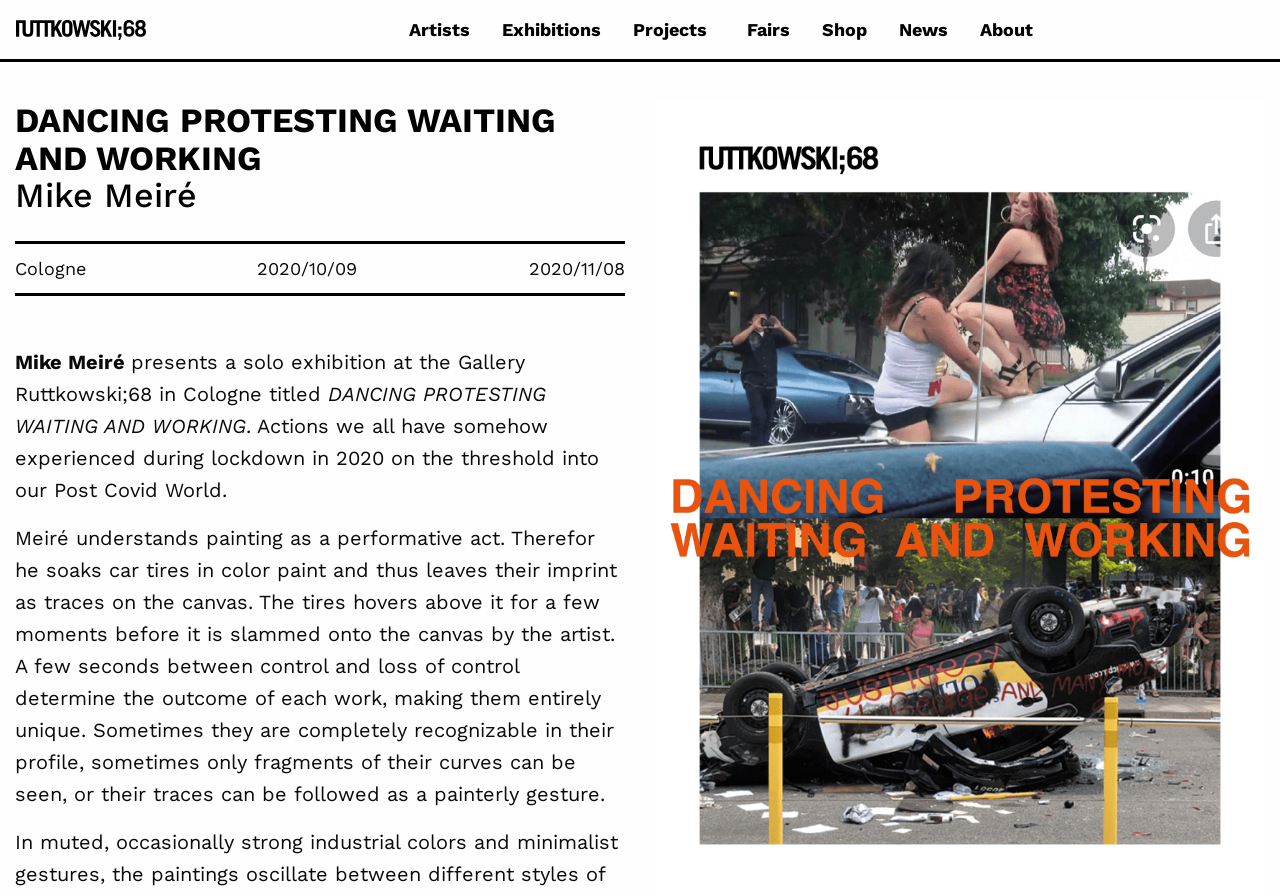From the image, can you give a detailed response to the question below:
What does the artist use to leave imprints on the canvas?

The answer can be found in the StaticText element with the text 'Therefor he soaks car tires in color paint and thus leaves their imprint as traces on the canvas.' which indicates that the artist uses car tires to leave imprints on the canvas.